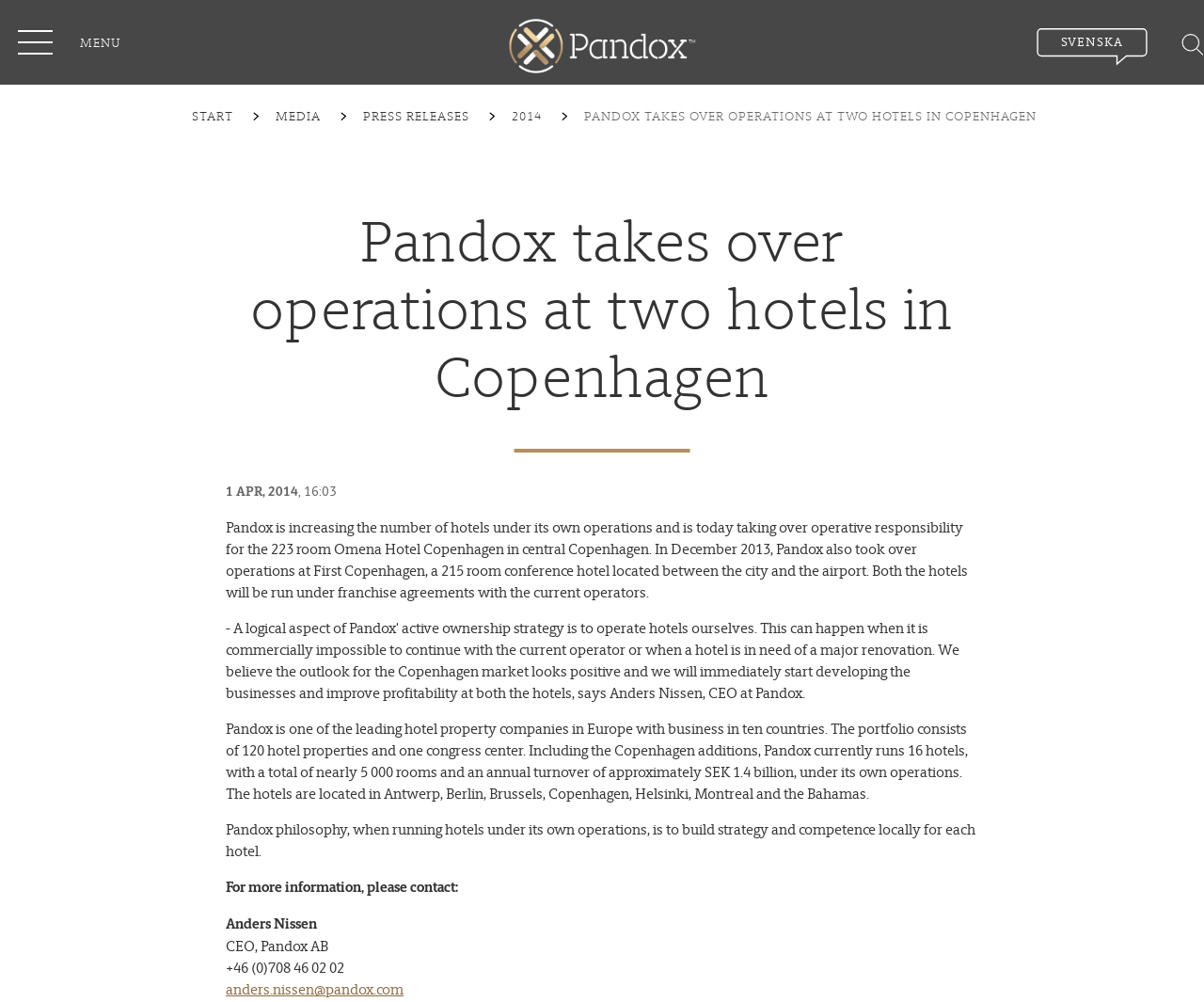Provide the bounding box coordinates of the HTML element described by the text: "parent_node: About Pandox".

[0.423, 0.019, 0.577, 0.073]